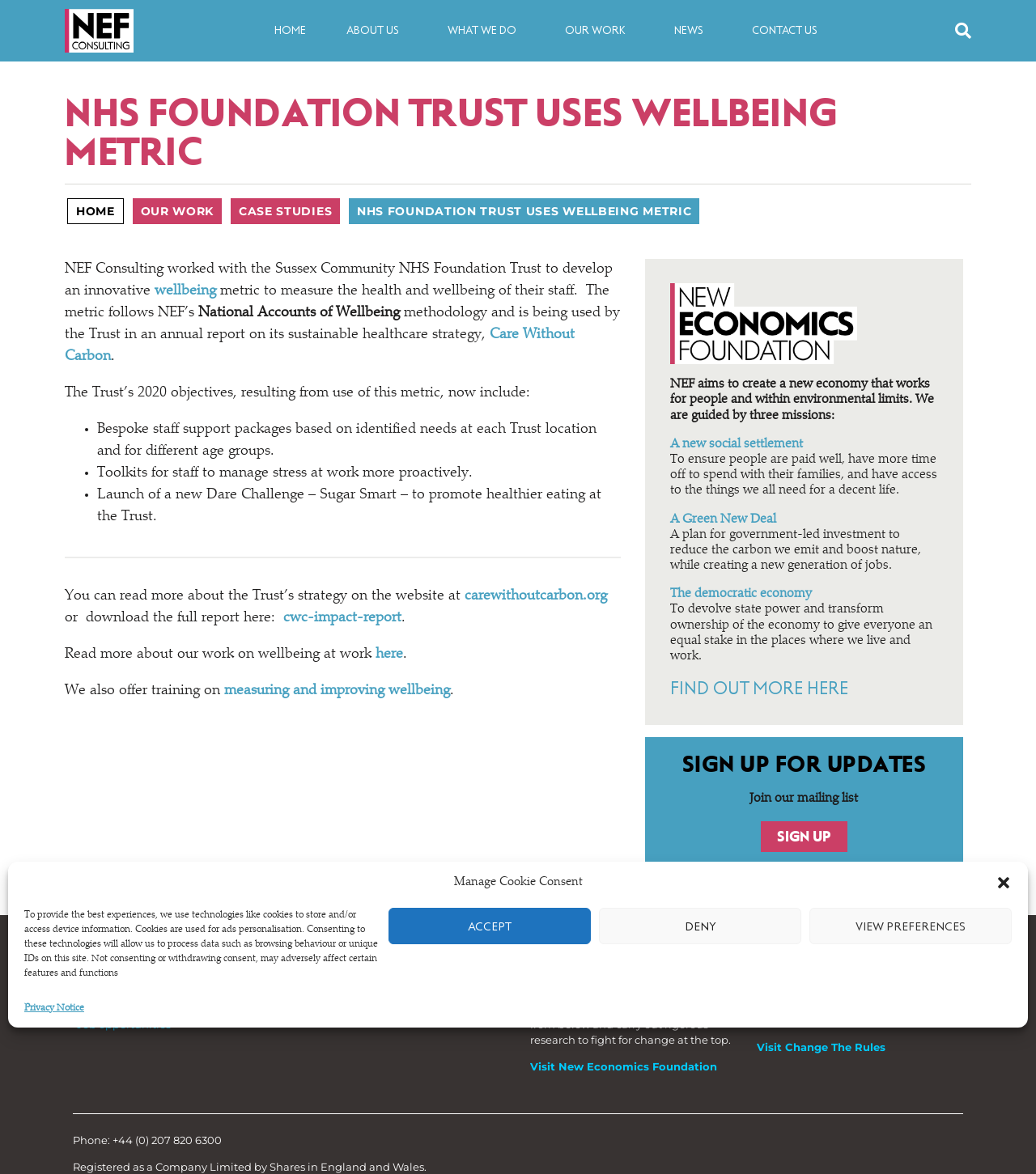Explain the webpage in detail.

This webpage is about NEF Consulting's work with the Sussex Community NHS Foundation Trust to develop a wellbeing metric to measure the health and wellbeing of their staff. The webpage has a prominent heading at the top, "NHS FOUNDATION TRUST USES WELLBEING METRIC", followed by a brief introduction to the project.

Below the introduction, there are three bullet points outlining the Trust's 2020 objectives, including bespoke staff support packages, toolkits for staff to manage stress, and the launch of a new Dare Challenge to promote healthier eating.

On the left side of the page, there is a navigation menu with links to "HOME", "ABOUT US", "WHAT WE DO", "OUR WORK", "NEWS", and "CONTACT US". There is also a search bar at the top right corner of the page.

In the middle of the page, there is a section about the Trust's strategy, with a link to the website and a downloadable report. Below this section, there is a call-to-action to read more about NEF's work on wellbeing at work, with a link to a relevant webpage.

On the right side of the page, there is an image of the New Economics Foundation, along with a brief description of the organization's mission and three main goals: a new social settlement, a Green New Deal, and the democratic economy.

Further down the page, there are links to "FIND OUT MORE HERE" and "SIGN UP FOR UPDATES", as well as a section about the organization's associates, people, and job opportunities.

At the bottom of the page, there are three columns with headings "ABOUT US", "OUR WORK", and "NEW ECONOMICS FOUNDATION", each with links to relevant webpages. There is also a section about "CHANGE THE RULES", with a link to a relevant webpage.

Finally, at the very bottom of the page, there is a footer with contact information, including a phone number and a note about the organization's registration as a Company Limited by Shares in England and Wales.